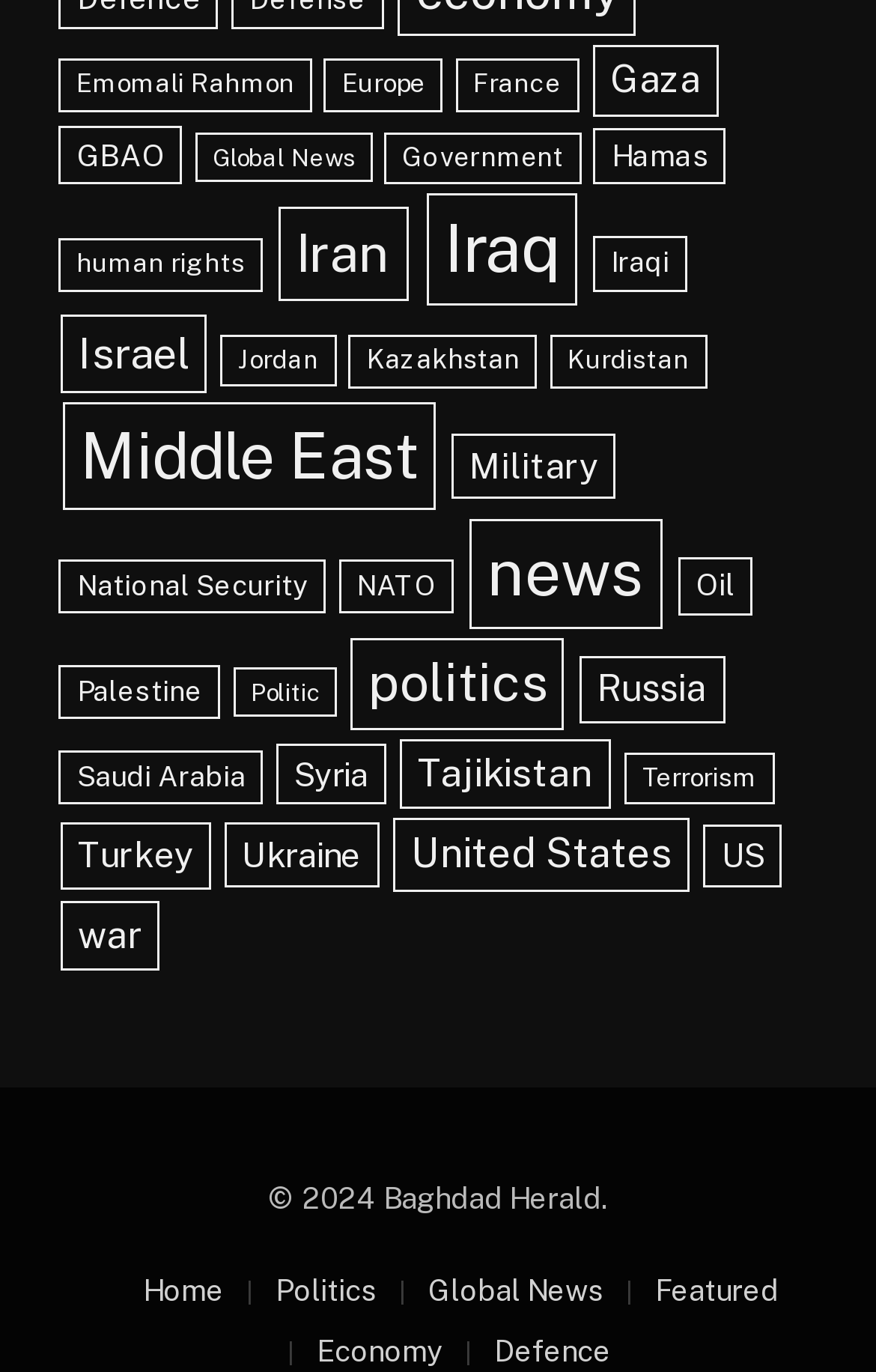Where is the 'Home' link located?
Look at the image and answer with only one word or phrase.

Bottom left